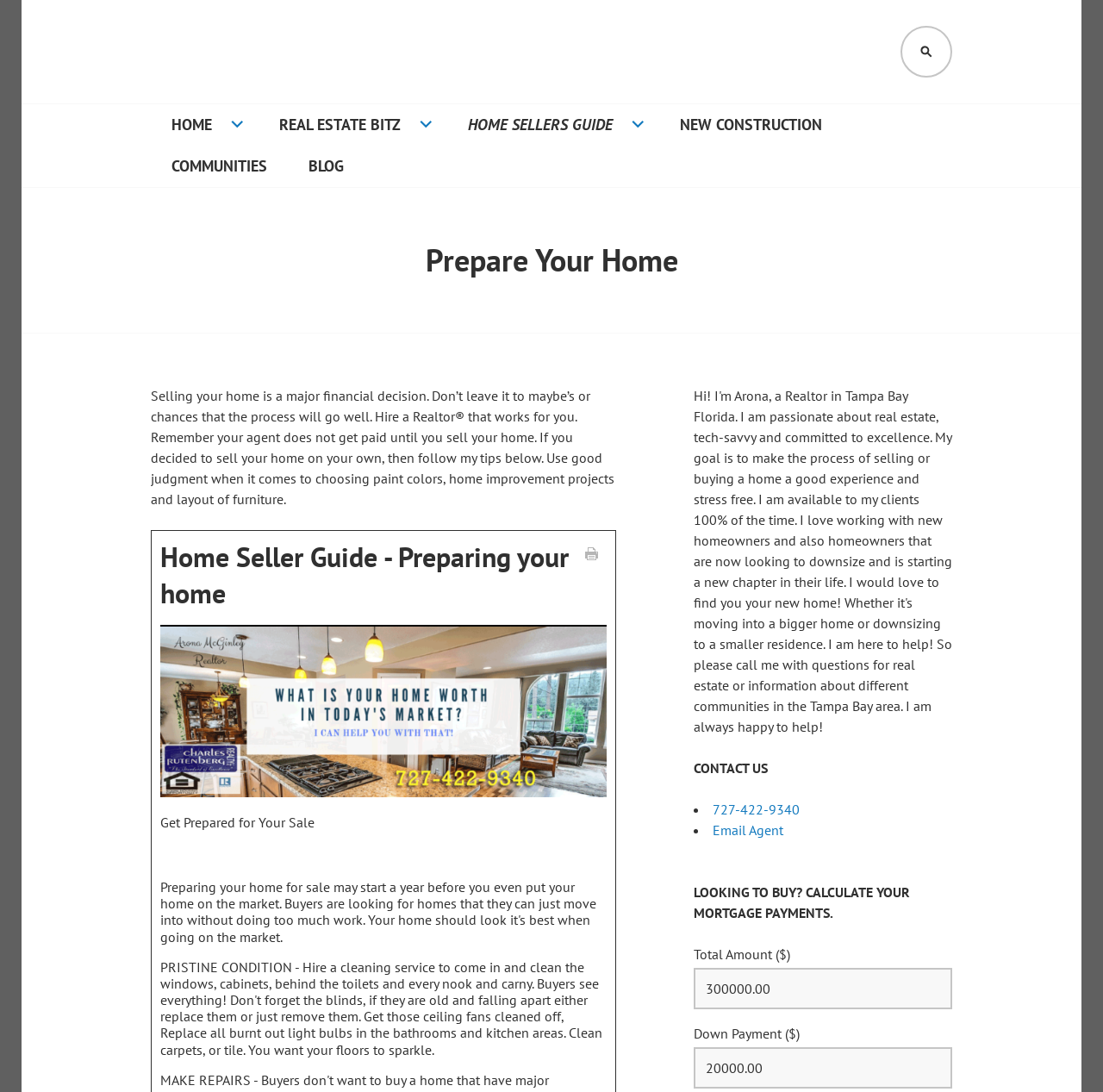Locate the bounding box of the user interface element based on this description: "Student Blog Contributors".

None